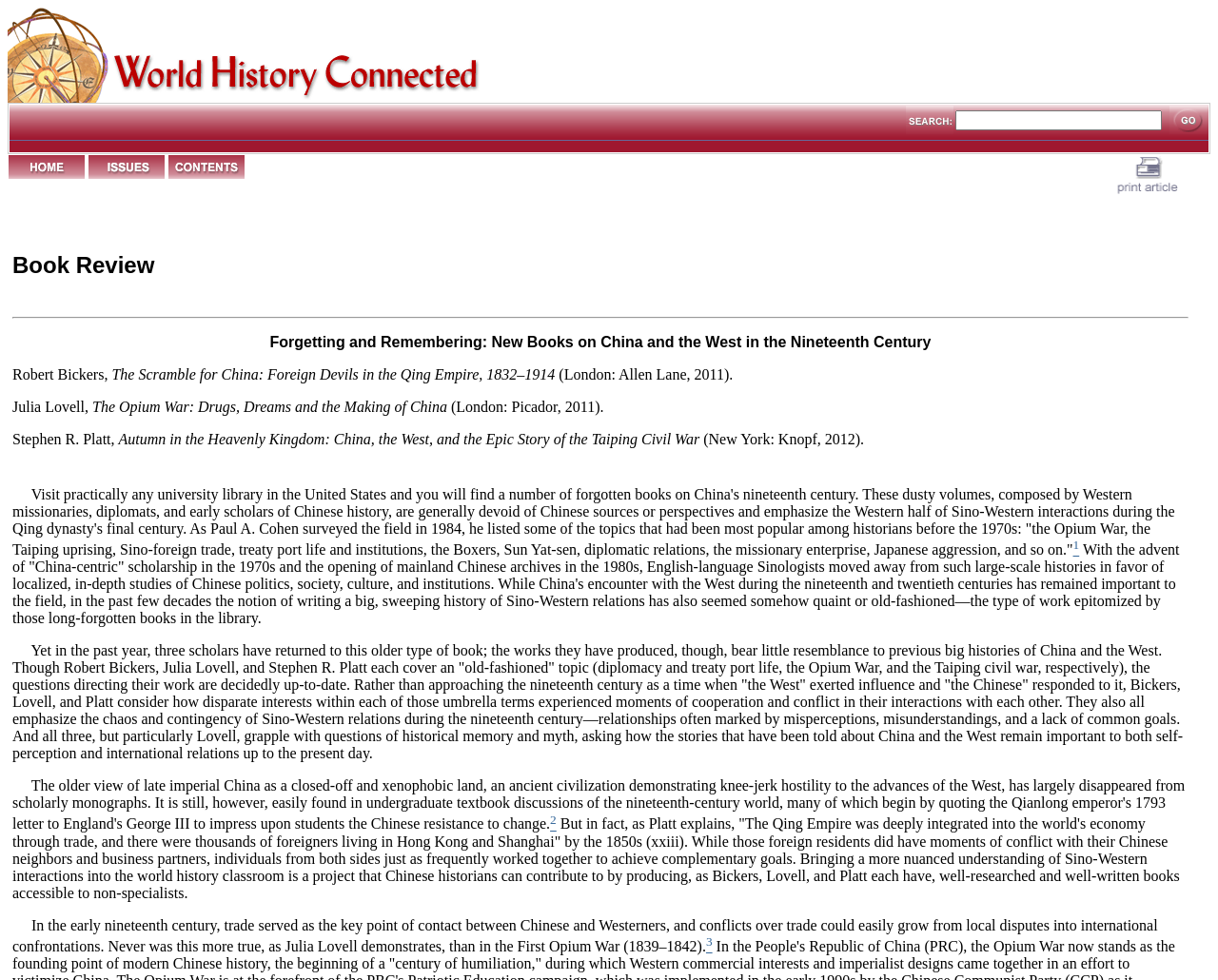Generate a detailed explanation of the webpage's features and information.

The webpage is titled "World History Connected | Vol. 9 No. 3 | Book Review" and appears to be a journal or academic publication website. At the top, there is a navigation bar with a "World History Connected Home" link on the left and some empty space on the right. Below the navigation bar, there is a search bar with a "go" button on the right.

The main content of the webpage is divided into several sections. The first section has a list of links, including "Home", "List journal issues", "Table of contents", and "Printer-friendly format", which are likely navigation links for the journal.

The next section is titled "Book Review" and contains a review of three books related to China and the West in the 19th century. The review is a lengthy piece of text that discusses the books and their authors, including Robert Bickers, Julia Lovell, and Stephen R. Platt. The text is divided into paragraphs and includes some superscript numbers, likely referencing footnotes or citations.

There are no images on the page, except for some small icons associated with the links in the navigation bar and the search bar. The overall layout is simple and focused on presenting the text content.